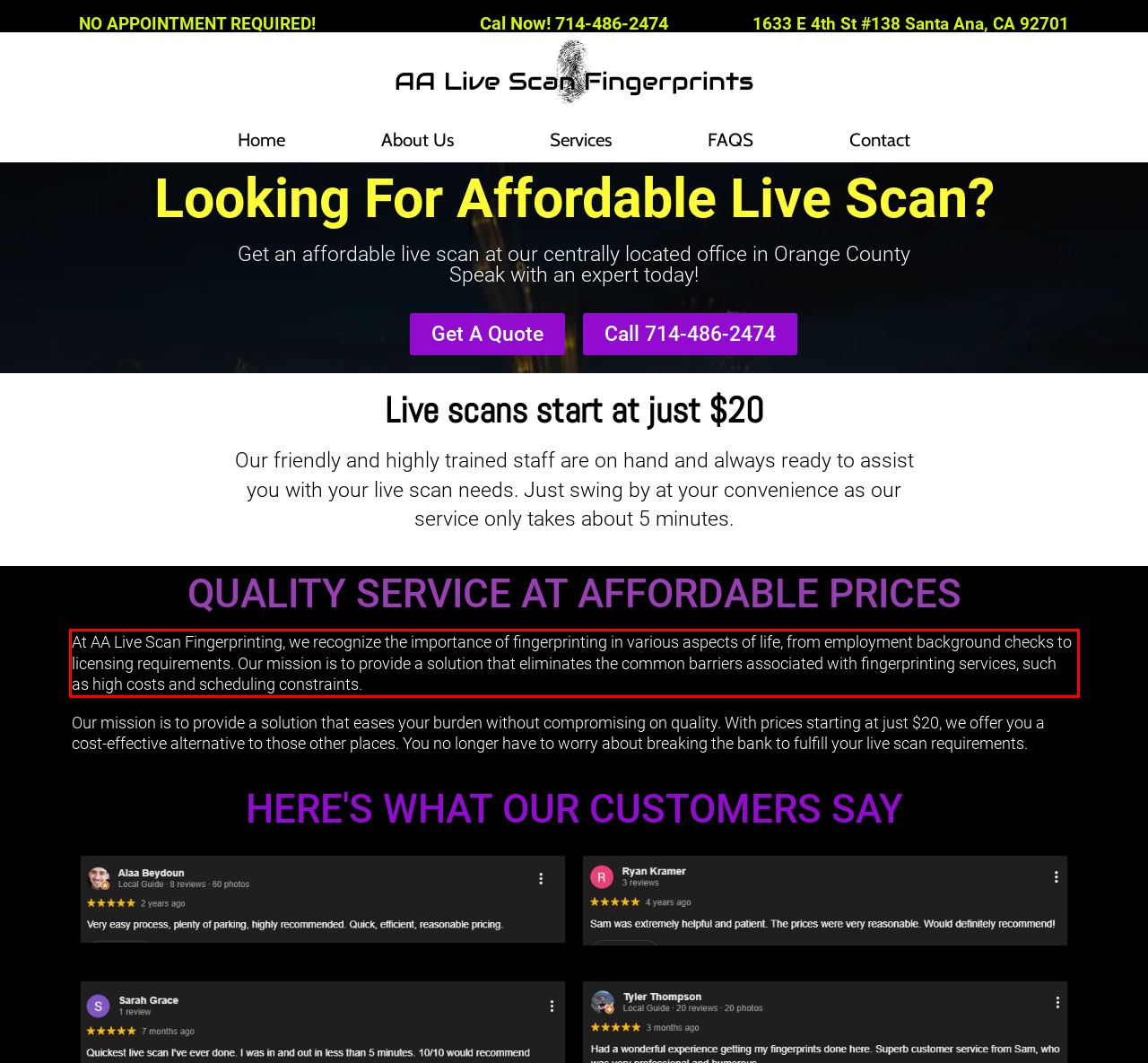Using OCR, extract the text content found within the red bounding box in the given webpage screenshot.

At AA Live Scan Fingerprinting, we recognize the importance of fingerprinting in various aspects of life, from employment background checks to licensing requirements. Our mission is to provide a solution that eliminates the common barriers associated with fingerprinting services, such as high costs and scheduling constraints.